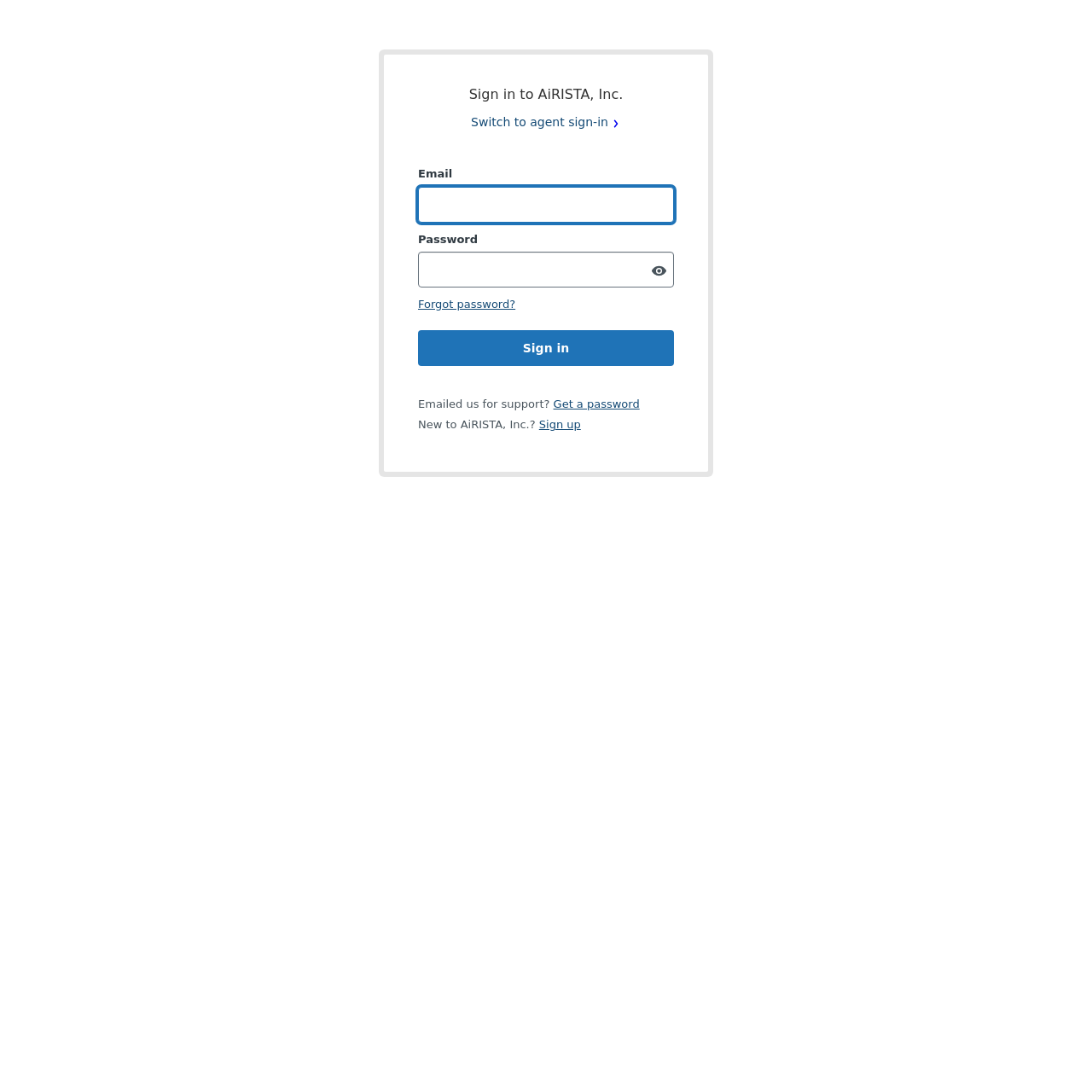What is the purpose of the webpage? Analyze the screenshot and reply with just one word or a short phrase.

Sign in